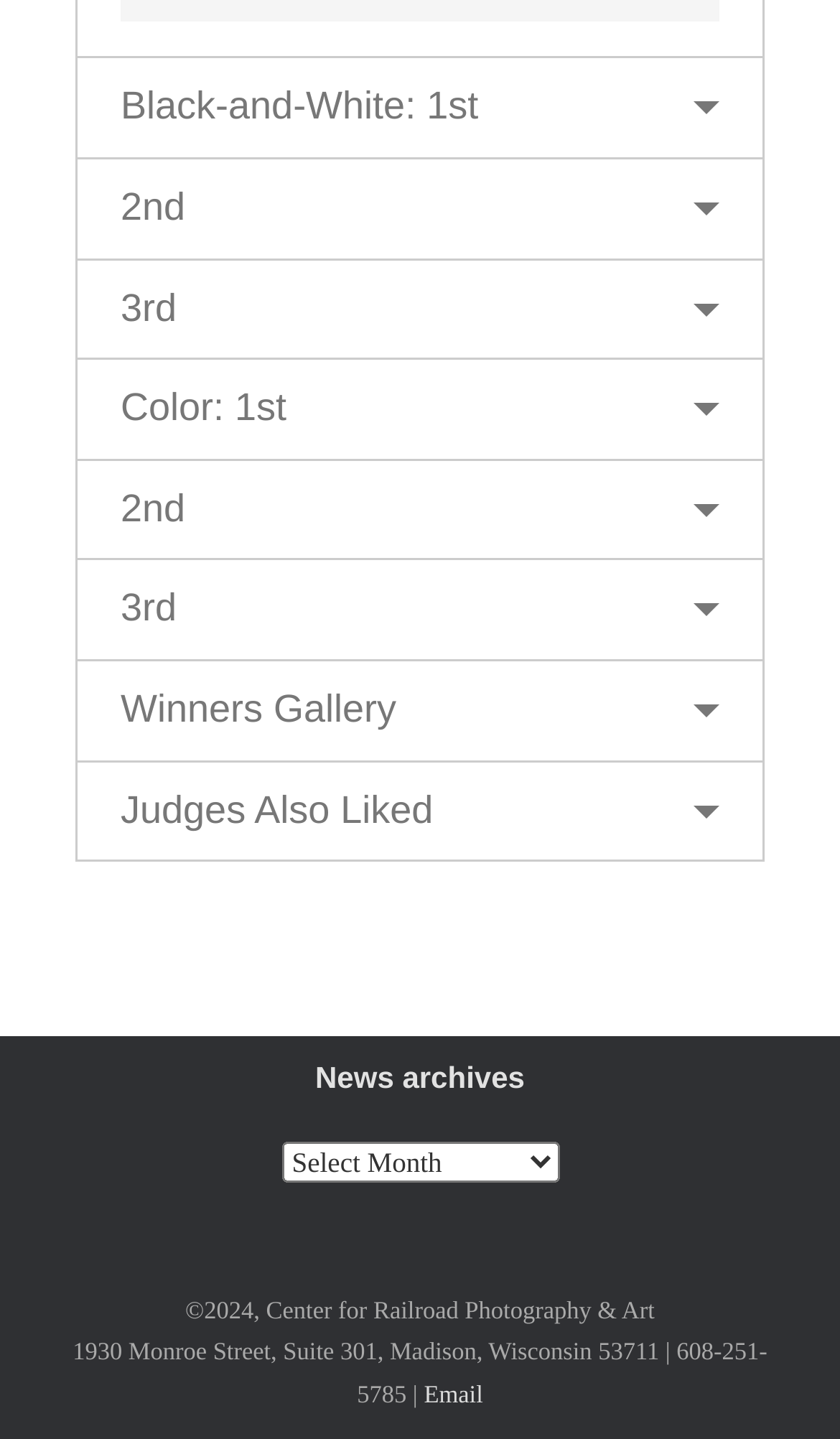Answer with a single word or phrase: 
What is the year of the copyright?

2024